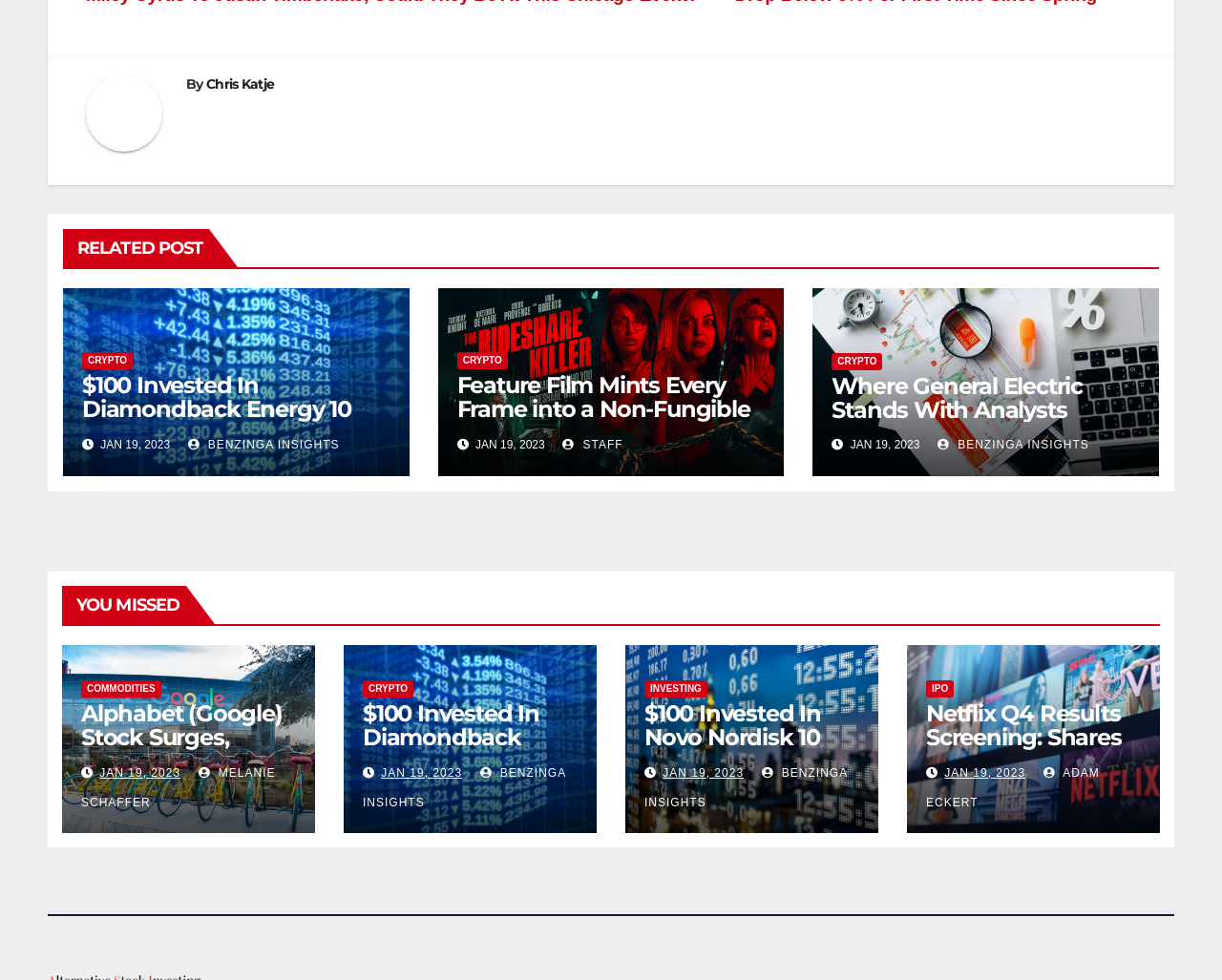Look at the image and write a detailed answer to the question: 
What is the author of the first article?

The first article has a heading 'By Chris Katje' which indicates that Chris Katje is the author of the article.